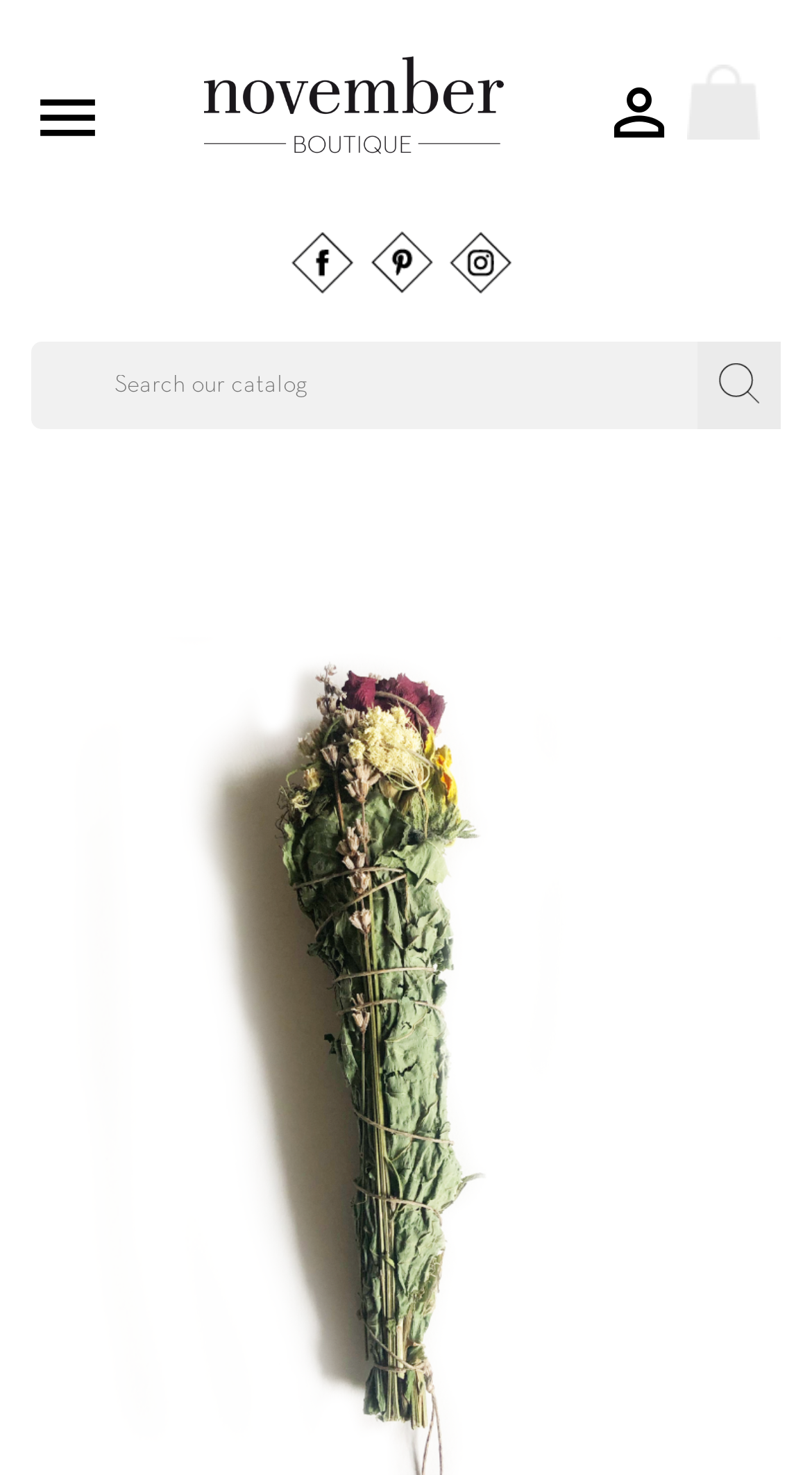Identify the bounding box coordinates of the area you need to click to perform the following instruction: "Follow on Facebook".

[0.358, 0.157, 0.435, 0.199]